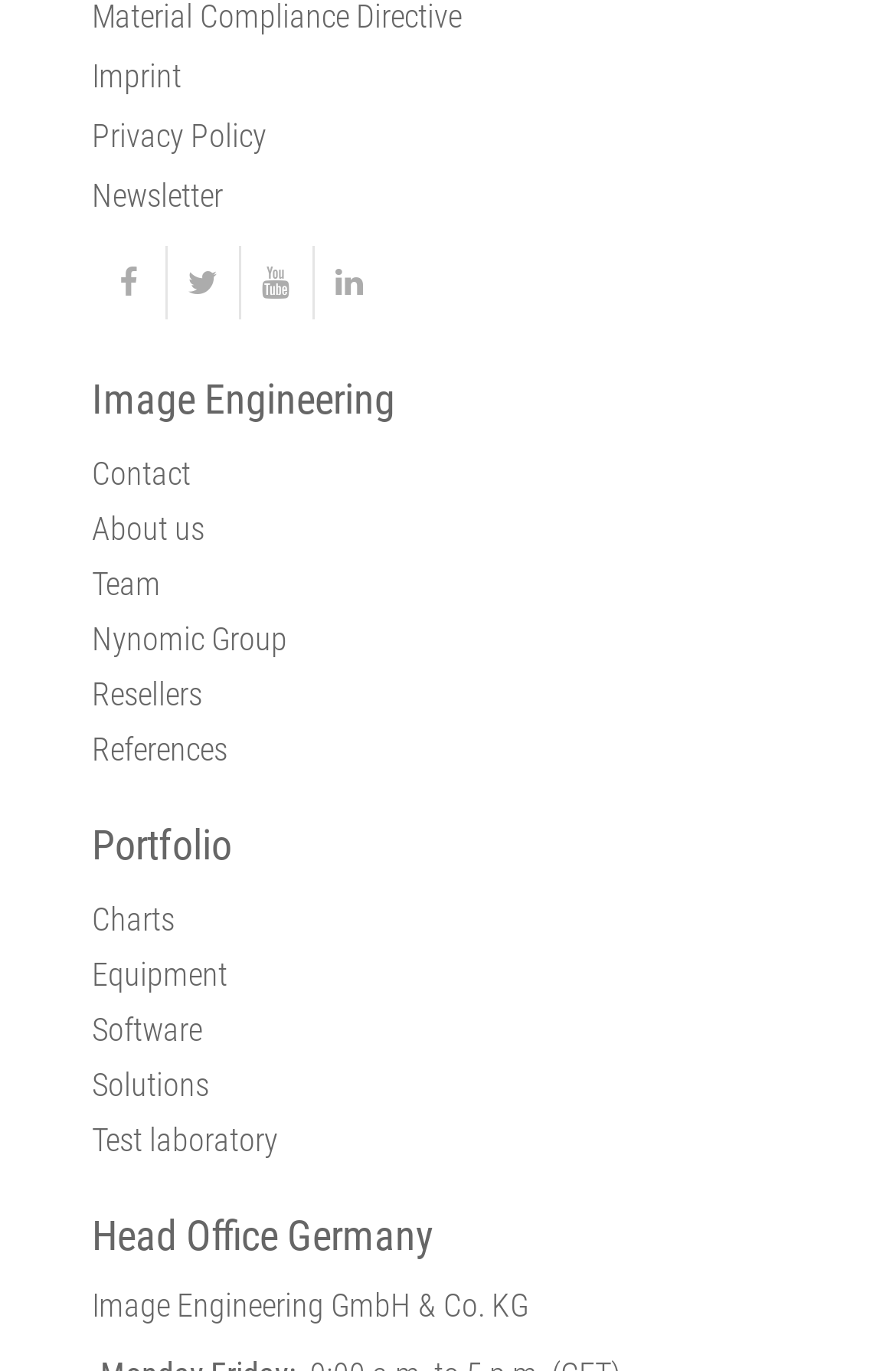Provide the bounding box coordinates of the HTML element this sentence describes: "title="Linkedin"". The bounding box coordinates consist of four float numbers between 0 and 1, i.e., [left, top, right, bottom].

[0.349, 0.18, 0.431, 0.233]